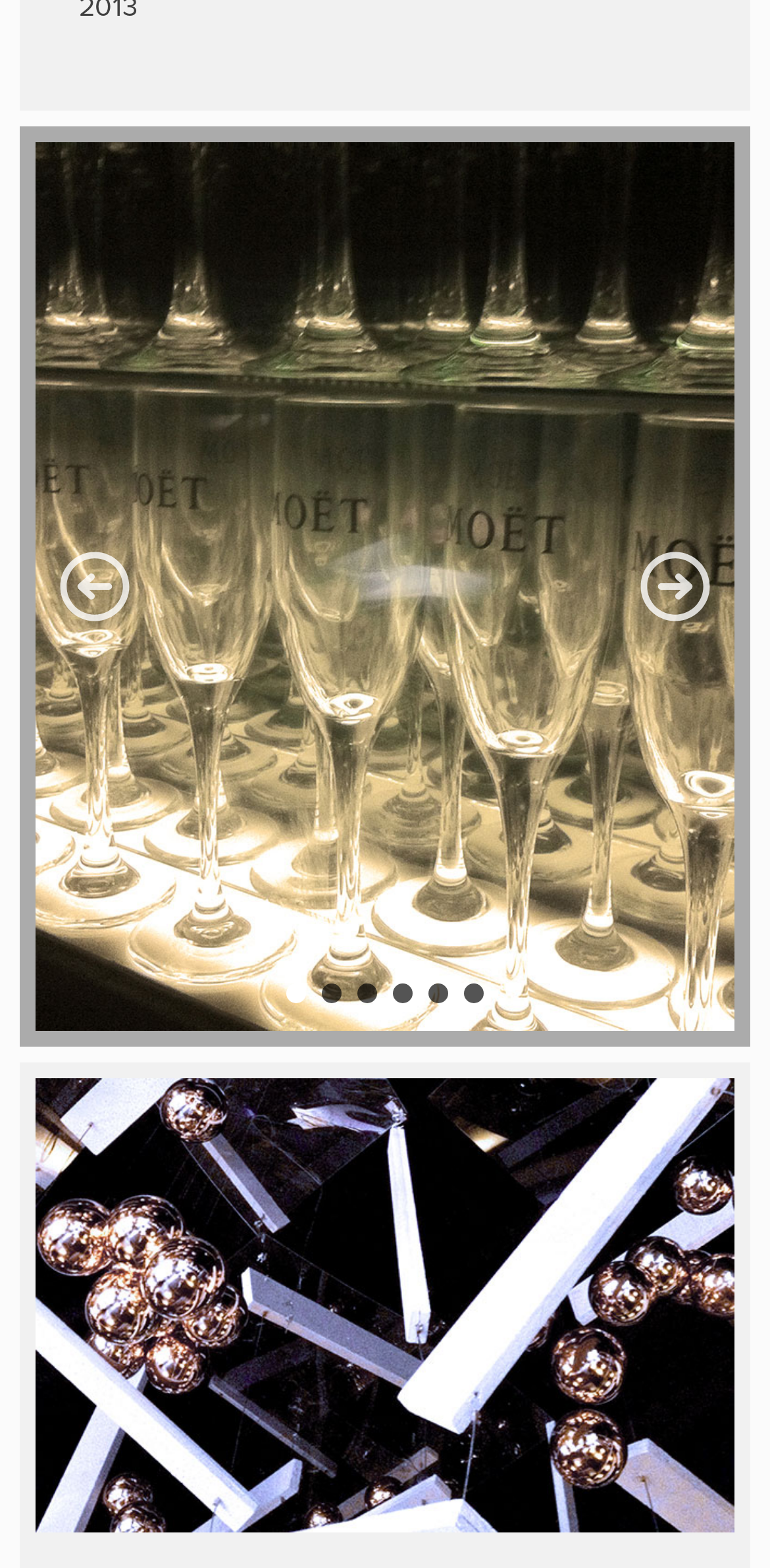Specify the bounding box coordinates of the area to click in order to follow the given instruction: "view the image."

[0.046, 0.687, 0.954, 0.978]